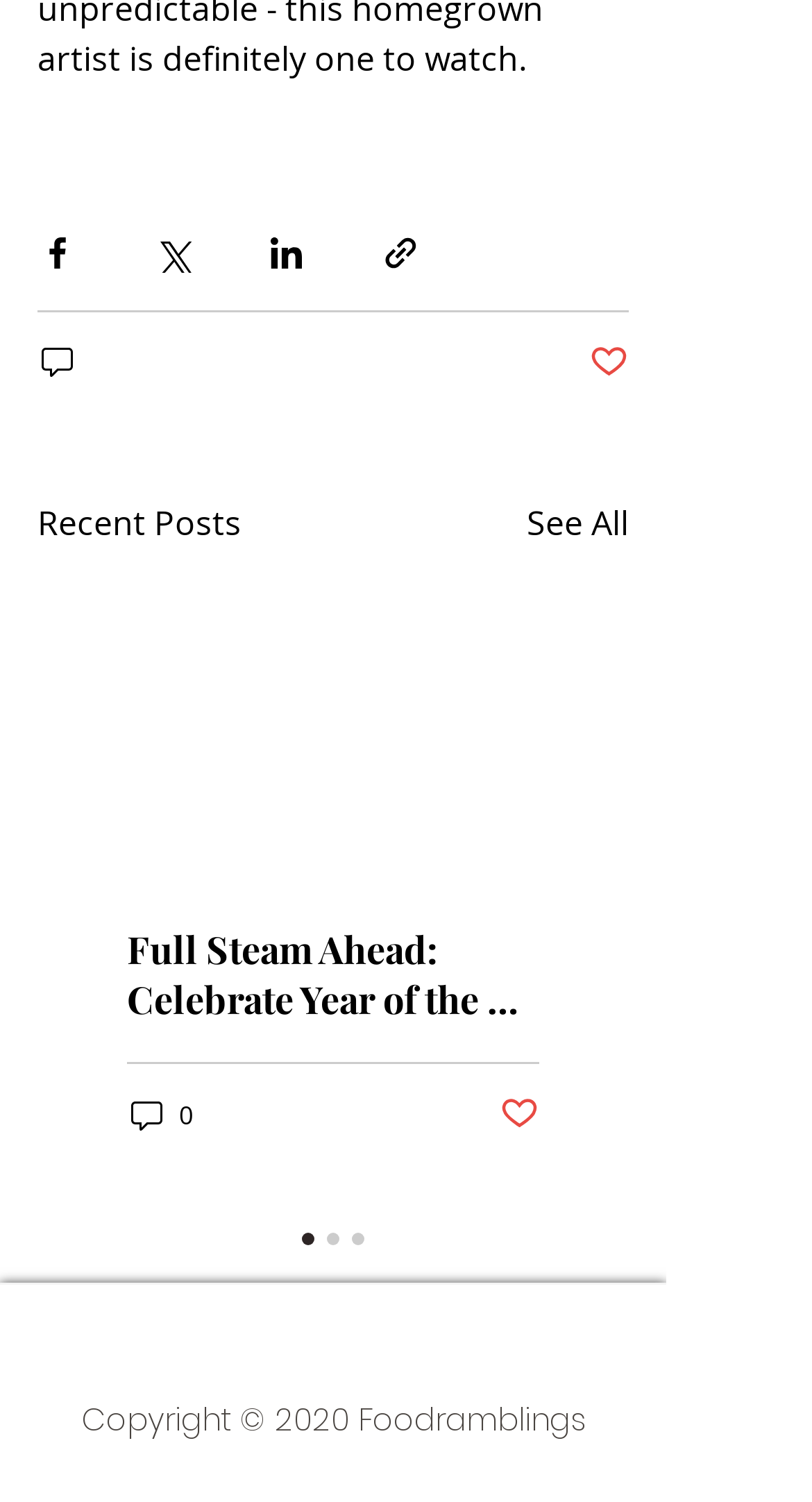Please determine the bounding box coordinates of the element to click on in order to accomplish the following task: "Visit Foodramblings homepage". Ensure the coordinates are four float numbers ranging from 0 to 1, i.e., [left, top, right, bottom].

[0.269, 0.882, 0.554, 0.911]